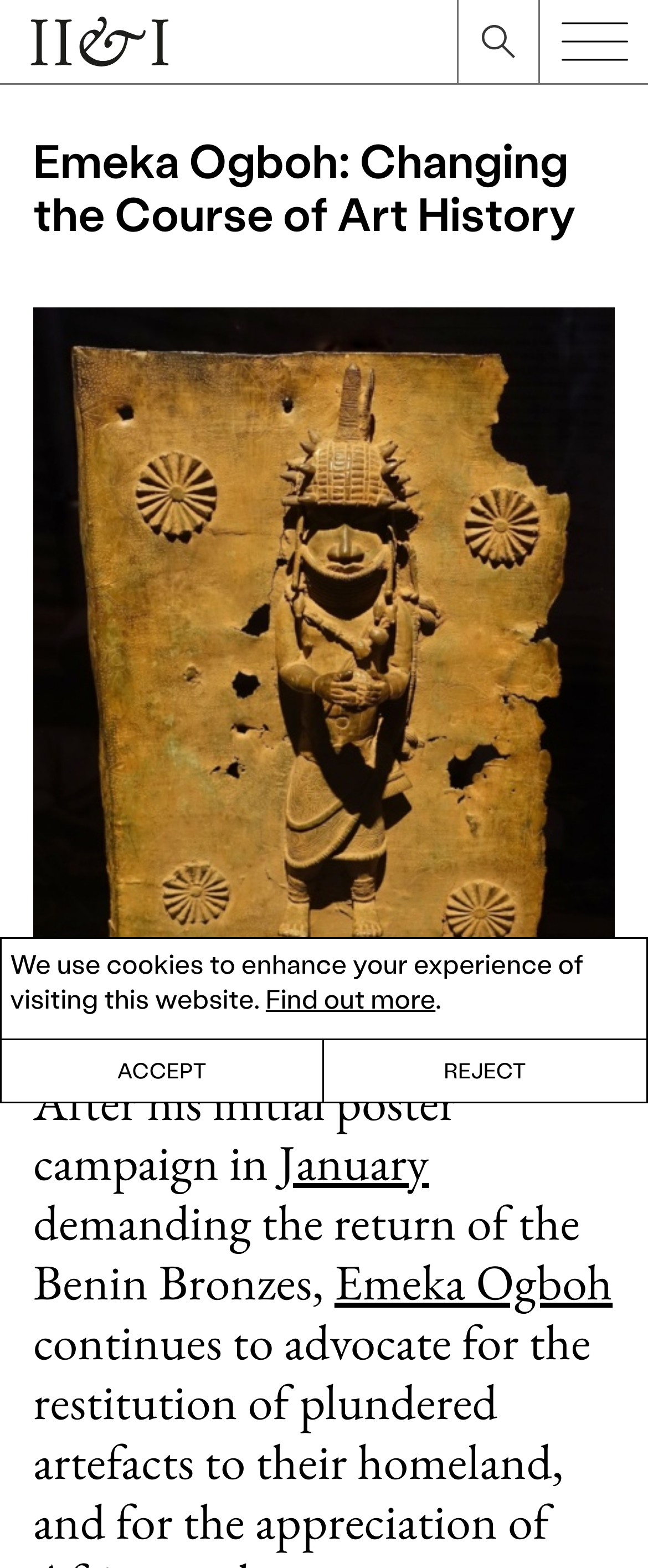Based on the element description "search", predict the bounding box coordinates of the UI element.

[0.744, 0.016, 0.795, 0.037]